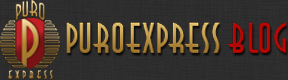Elaborate on all the key elements and details present in the image.

The image features the logo of the "Puroexpress Blog," which is designed in a bold and striking style. The logo prominently displays the word "PURO" in gold letters, symbolizing richness and quality associated with premium cigars. The letter "P" is creatively styled, incorporating a gold emblem that adds to its luxurious appeal. Below, the word "EXPRESS" is depicted in a sleek, modern font, while "BLOG" is emphasized in a vibrant red, making it stand out. The overall background has a textured, dark appearance that enhances the logo's visibility and elegance, reflecting the blog's focus on luxury cigars. This combination of colors and design elements suggests an inviting and sophisticated space for cigar enthusiasts, enticing them to explore more about cigars and related topics on the blog.